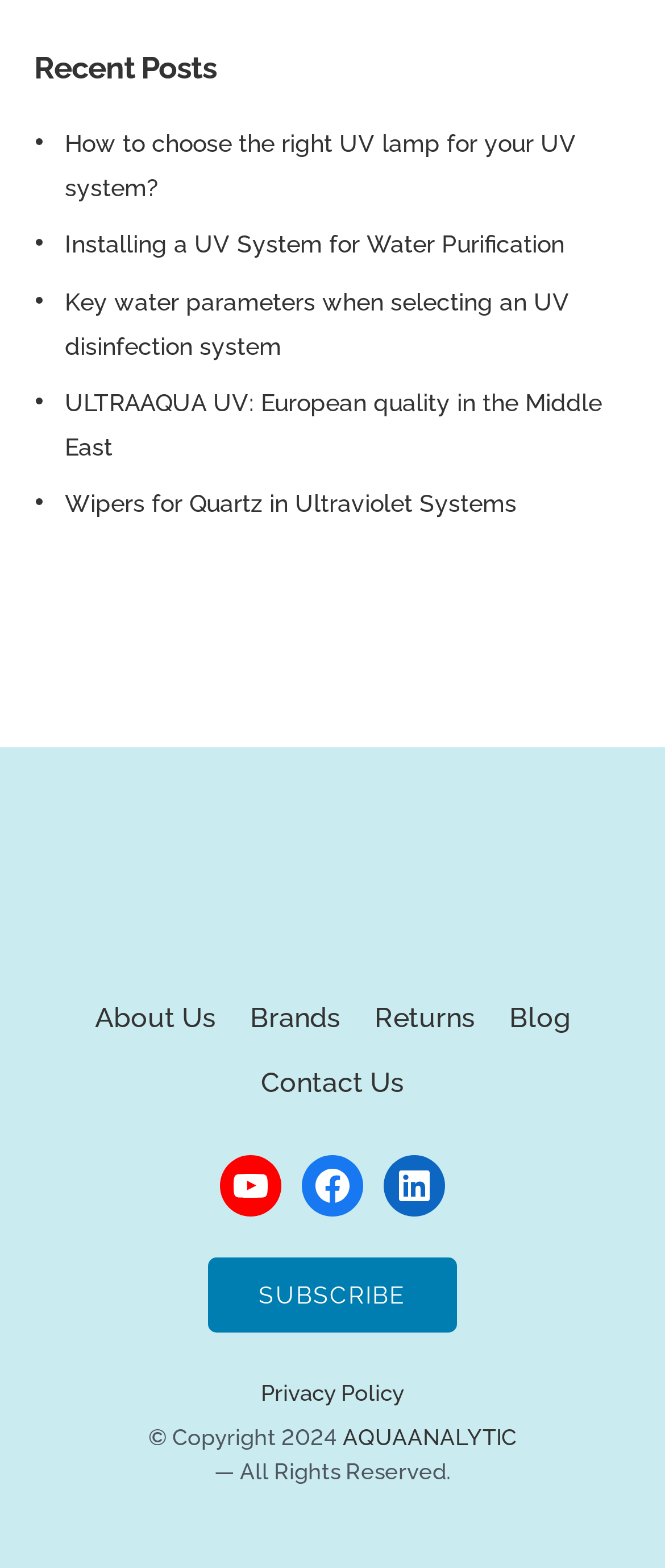Locate the bounding box coordinates of the element you need to click to accomplish the task described by this instruction: "Visit the About Us page".

[0.142, 0.639, 0.324, 0.659]